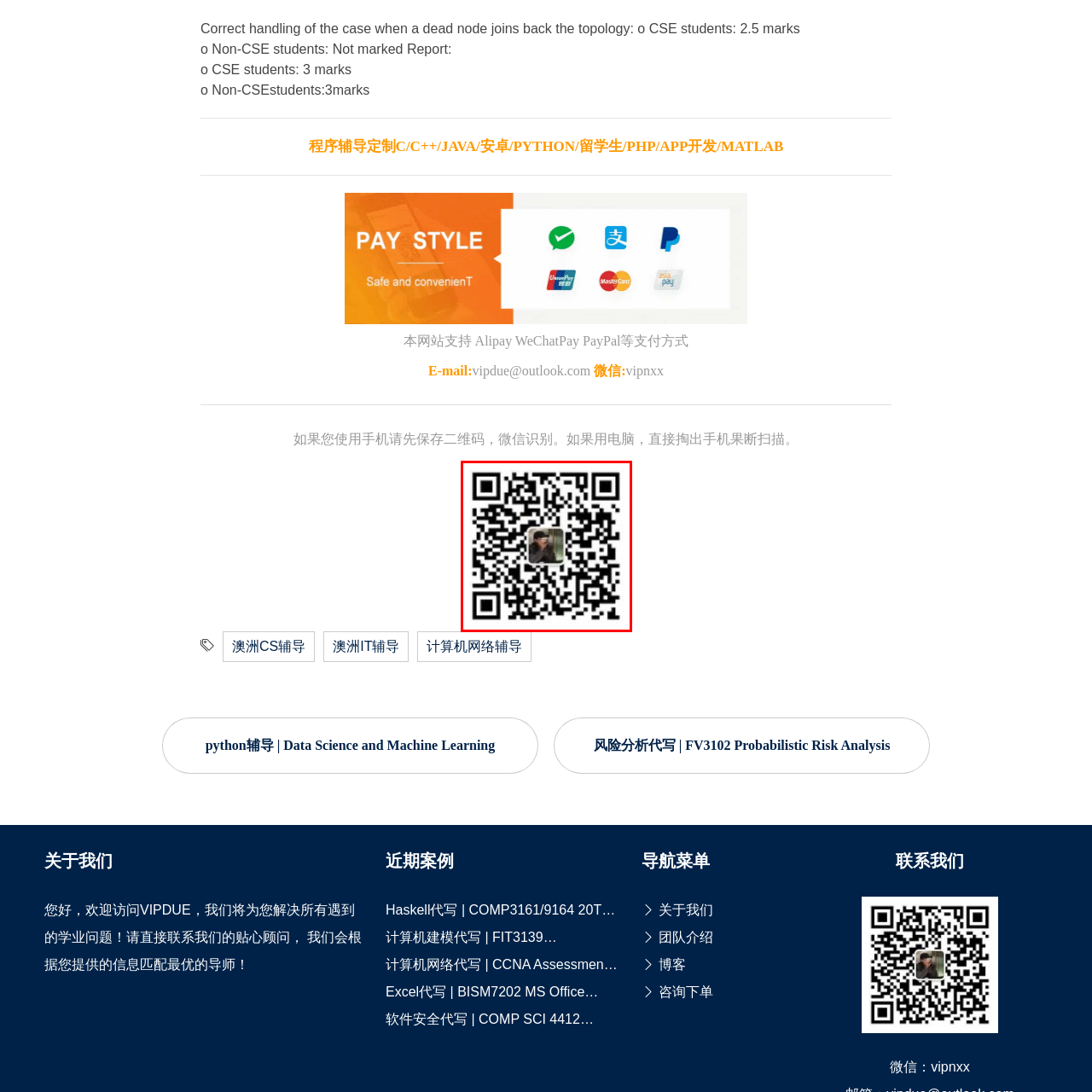Articulate a detailed description of the image inside the red frame.

This image displays a QR code designed for easy scanning, prominently featuring a central profile picture of an individual. It serves as a means for users to connect with services offered, specifically tailored for CS (Computer Science) assignments and related programming assistance. This QR code is likely associated with a platform that offers tutoring and support for students, allowing them to quickly access resources or contact the service via popular payment methods like Alipay and WeChat Pay. The surrounding context suggests a focus on helping students, particularly international ones, with their coding and assignment needs in various programming languages like Java, C++, and Python.